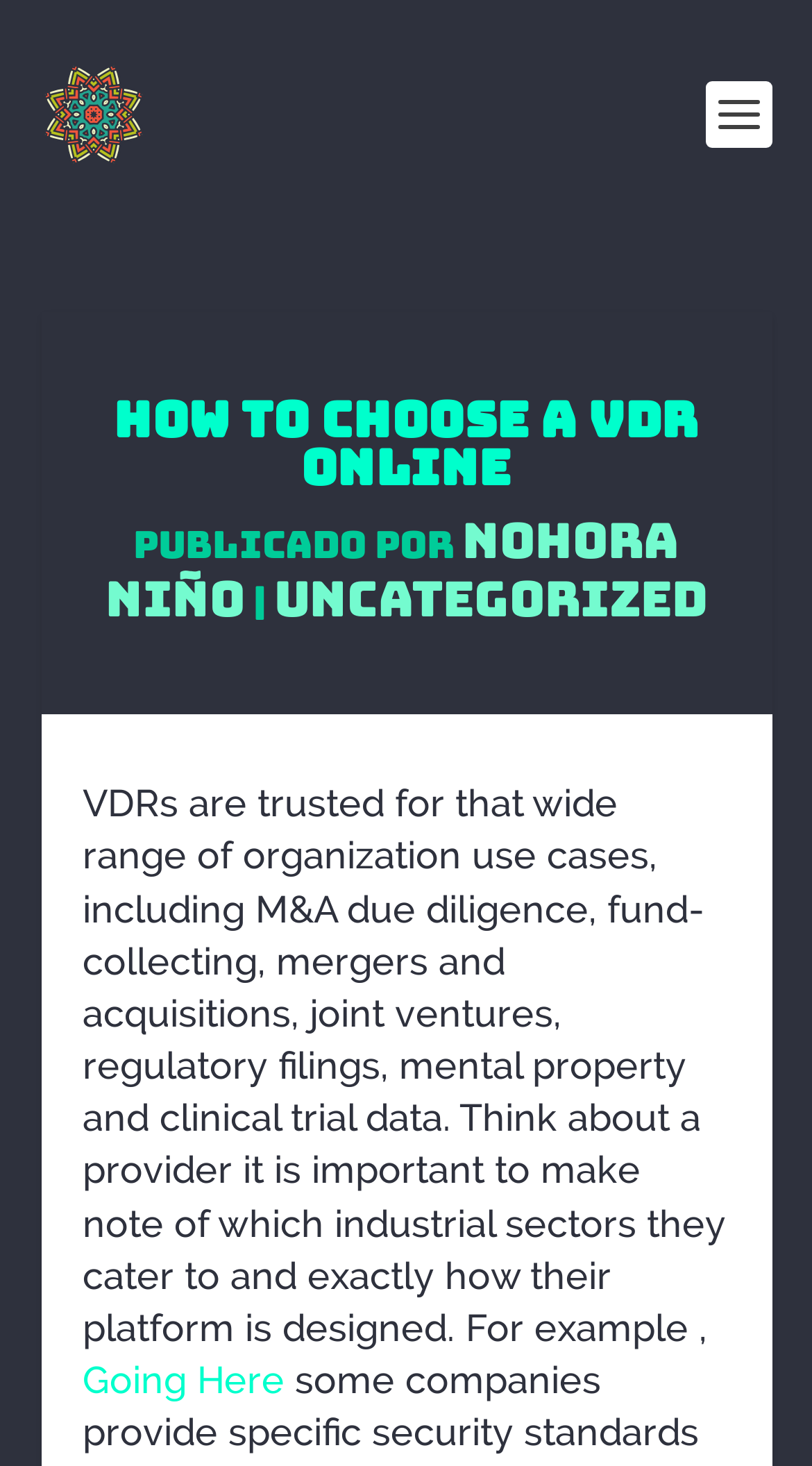What is the author of the article?
Give a detailed response to the question by analyzing the screenshot.

The author of the article can be found by looking at the text 'Publicado por' which is followed by a link 'Nohora Niño', indicating that Nohora Niño is the author of the article.